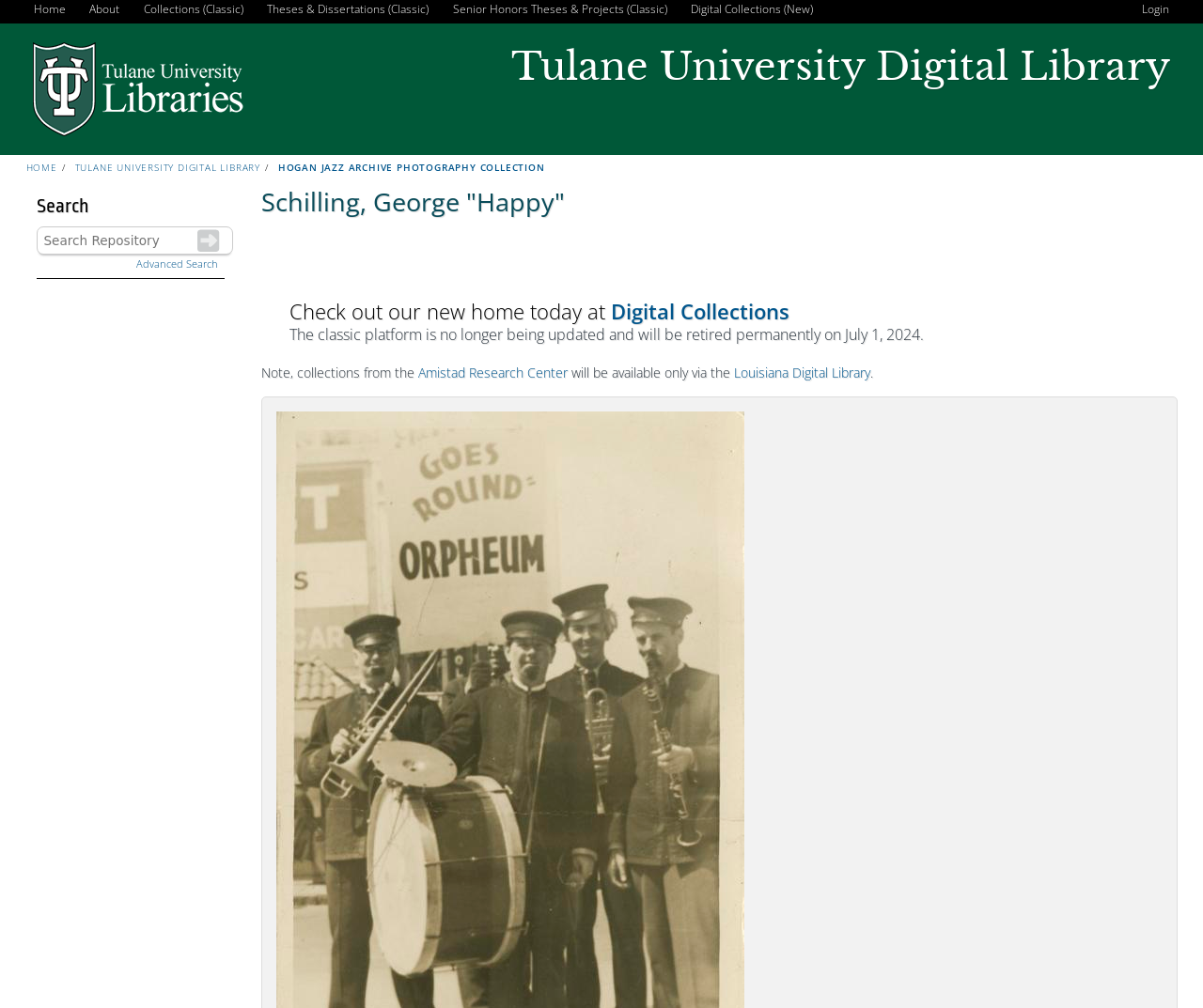What is the deadline for retiring the classic platform?
Using the visual information, answer the question in a single word or phrase.

July 1, 2024